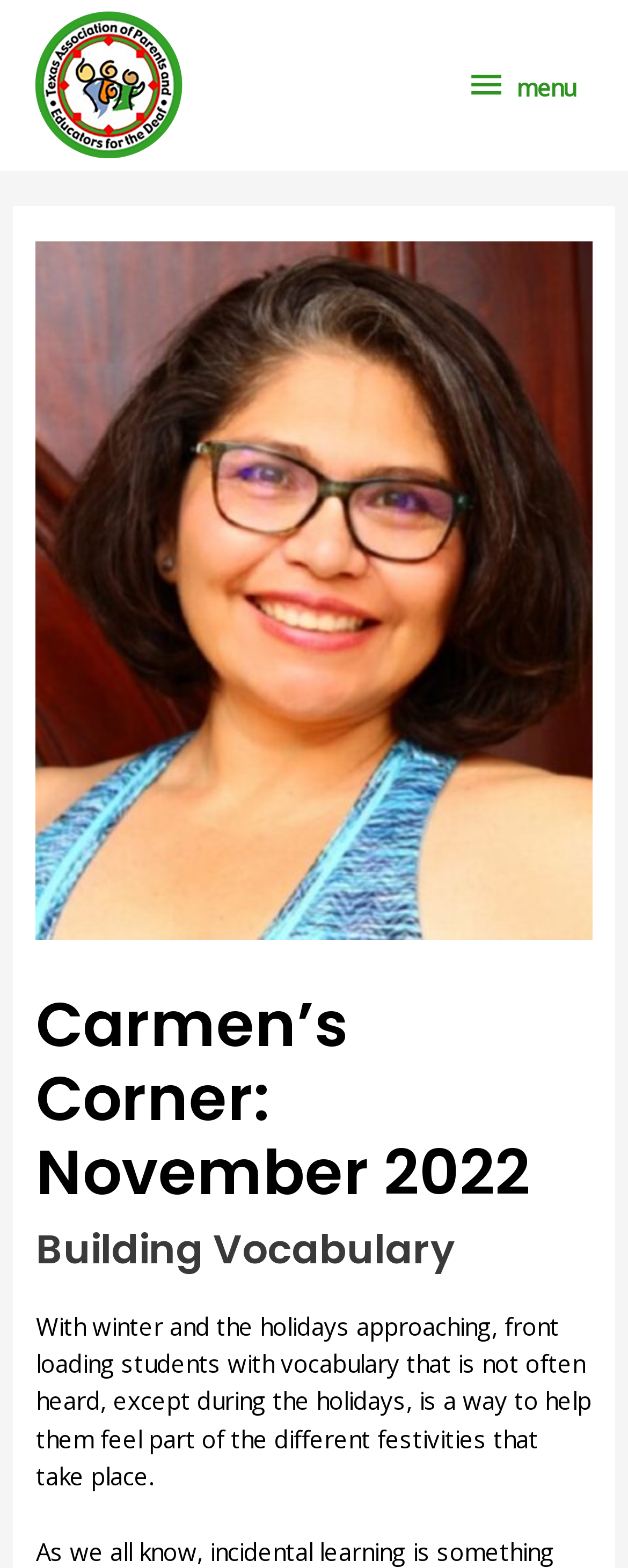What is the purpose of front loading students with vocabulary?
Carefully analyze the image and provide a thorough answer to the question.

The purpose of front loading students with vocabulary can be found in the static text 'With winter and the holidays approaching, front loading students with vocabulary that is not often heard, except during the holidays, is a way to help them feel part of the different festivities that take place.' which explains the reason behind this approach.